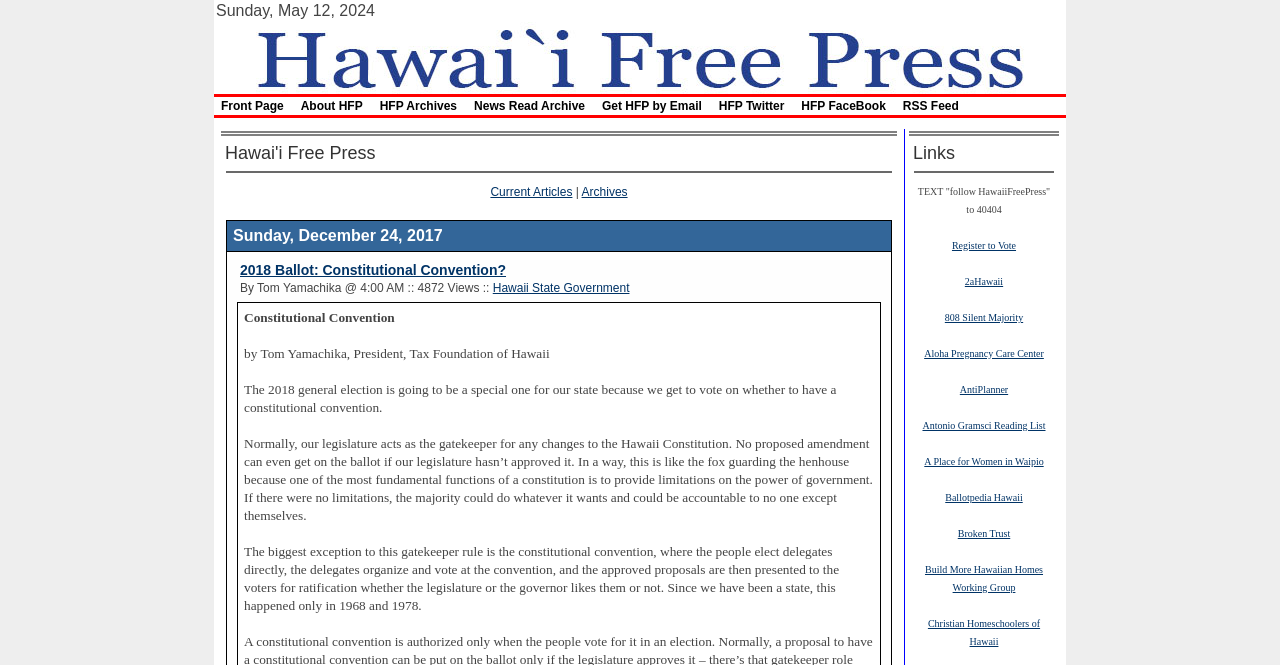Determine the coordinates of the bounding box for the clickable area needed to execute this instruction: "Check 'Current Articles'".

[0.383, 0.278, 0.447, 0.299]